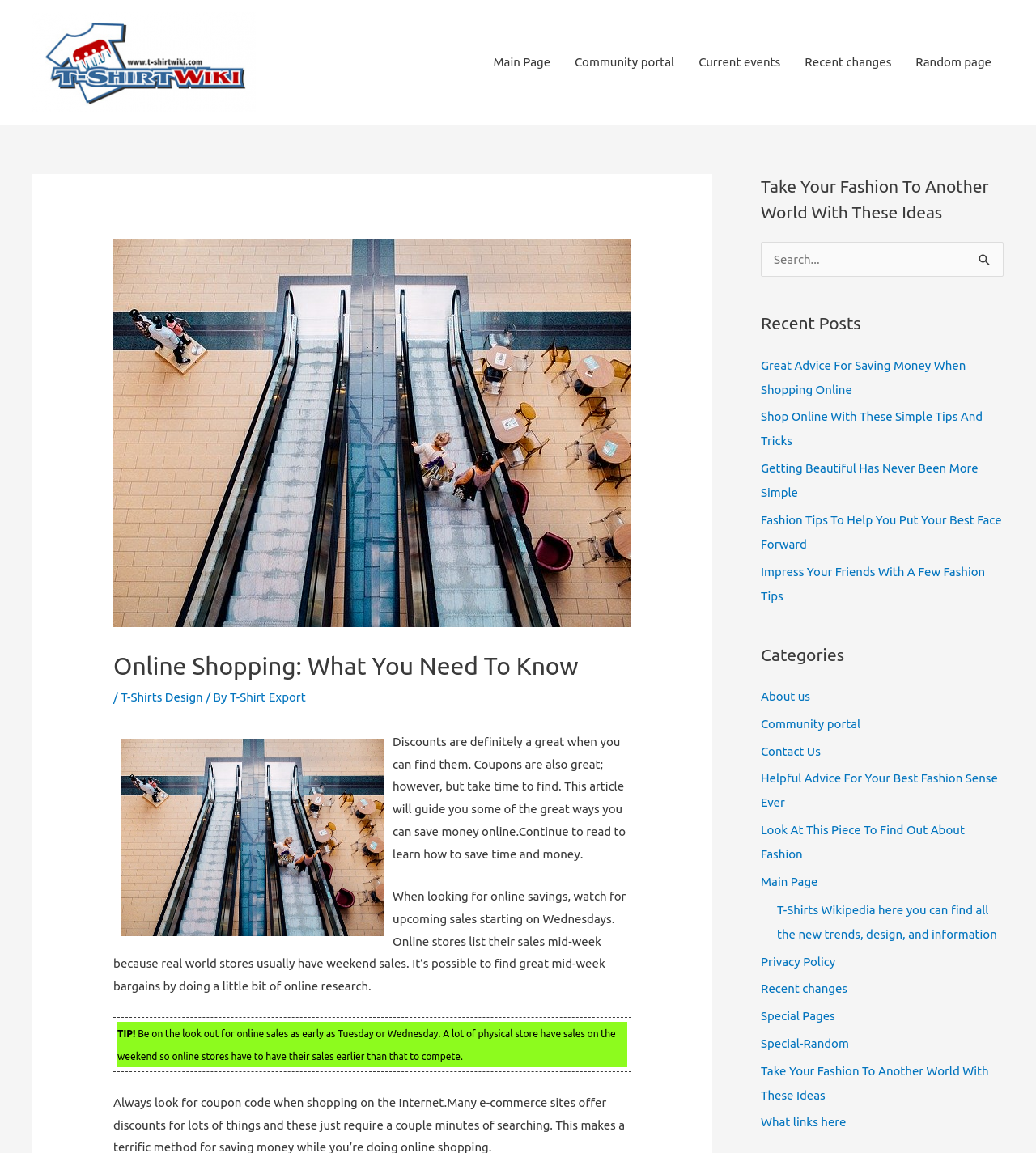Predict the bounding box of the UI element based on this description: "alt="T-Shirts"".

[0.031, 0.047, 0.247, 0.059]